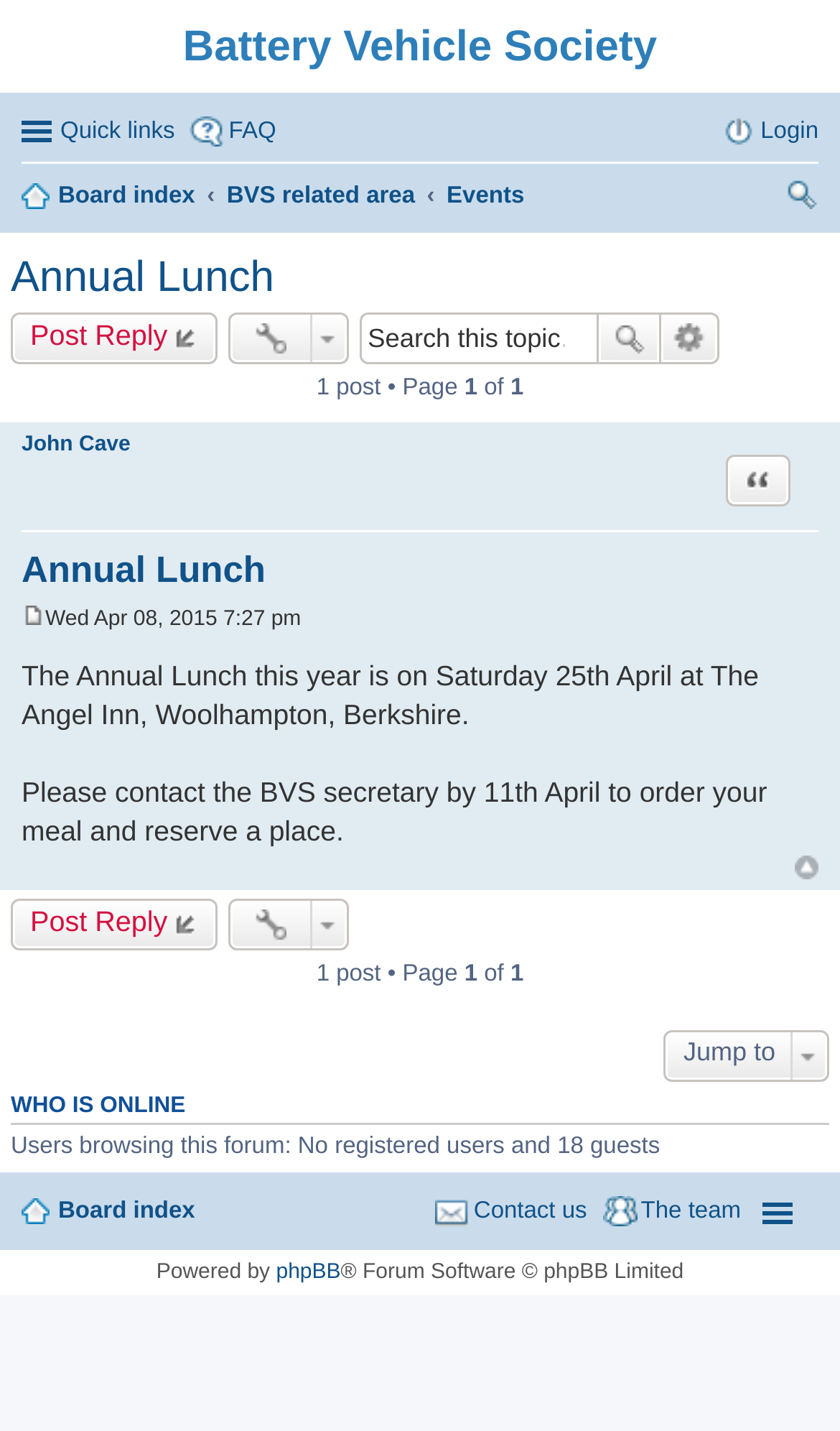Please identify the bounding box coordinates of the element on the webpage that should be clicked to follow this instruction: "Login to your account". The bounding box coordinates should be given as four float numbers between 0 and 1, formatted as [left, top, right, bottom].

None